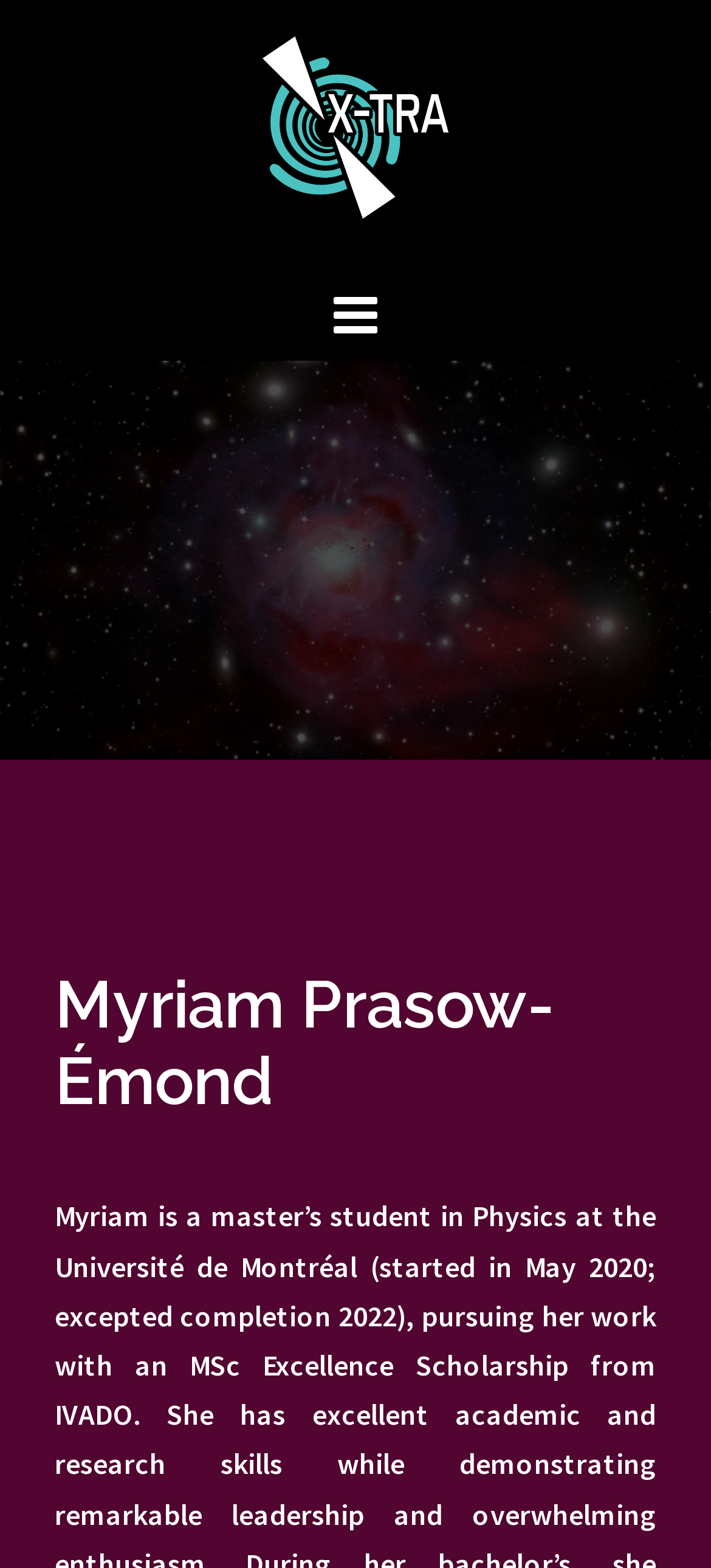Determine the bounding box for the HTML element described here: "November 15, 2021November 15, 2021". The coordinates should be given as [left, top, right, bottom] with each number being a float between 0 and 1.

None